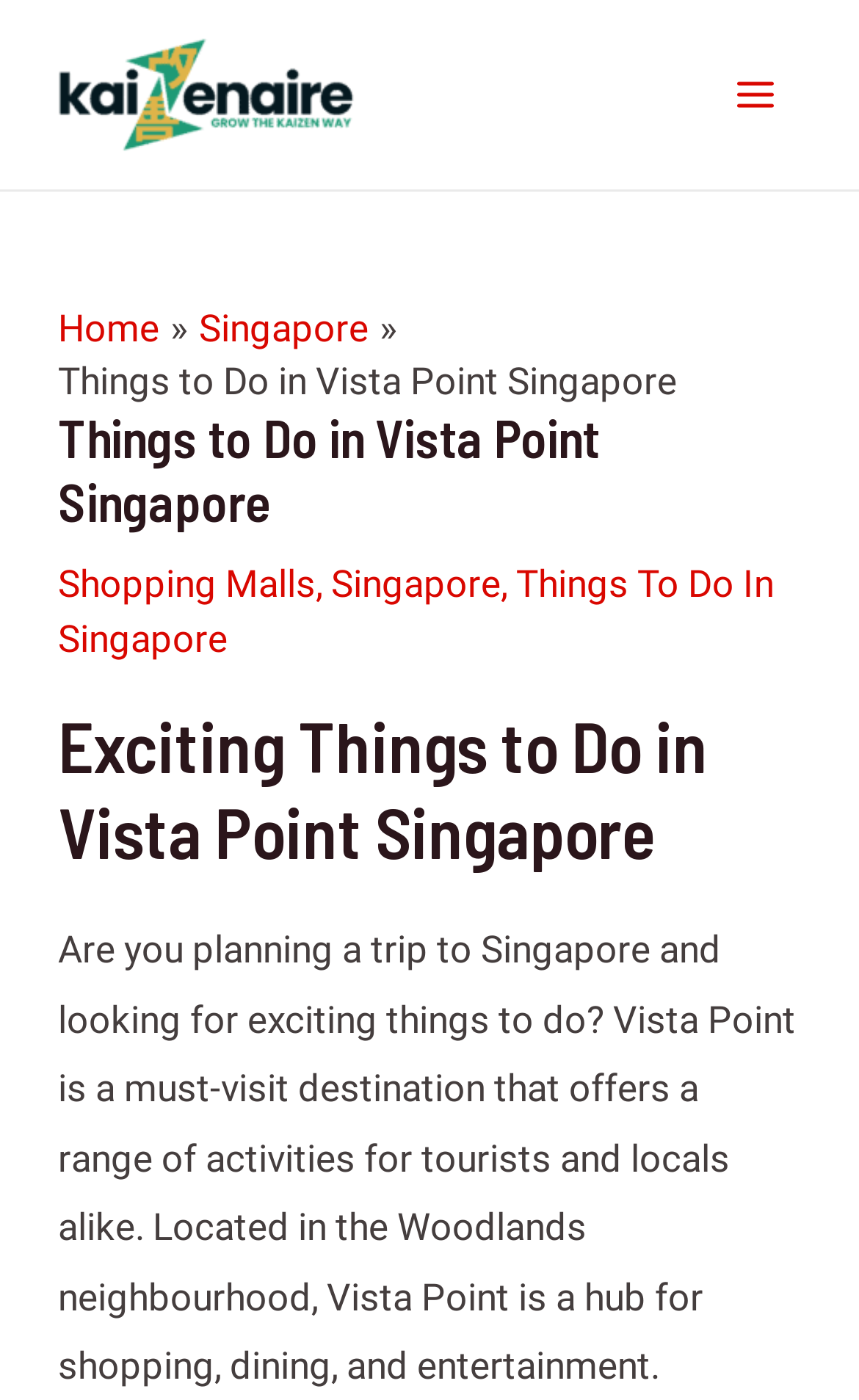Please respond to the question using a single word or phrase:
How many links are there in the navigation 'Breadcrumbs'?

3